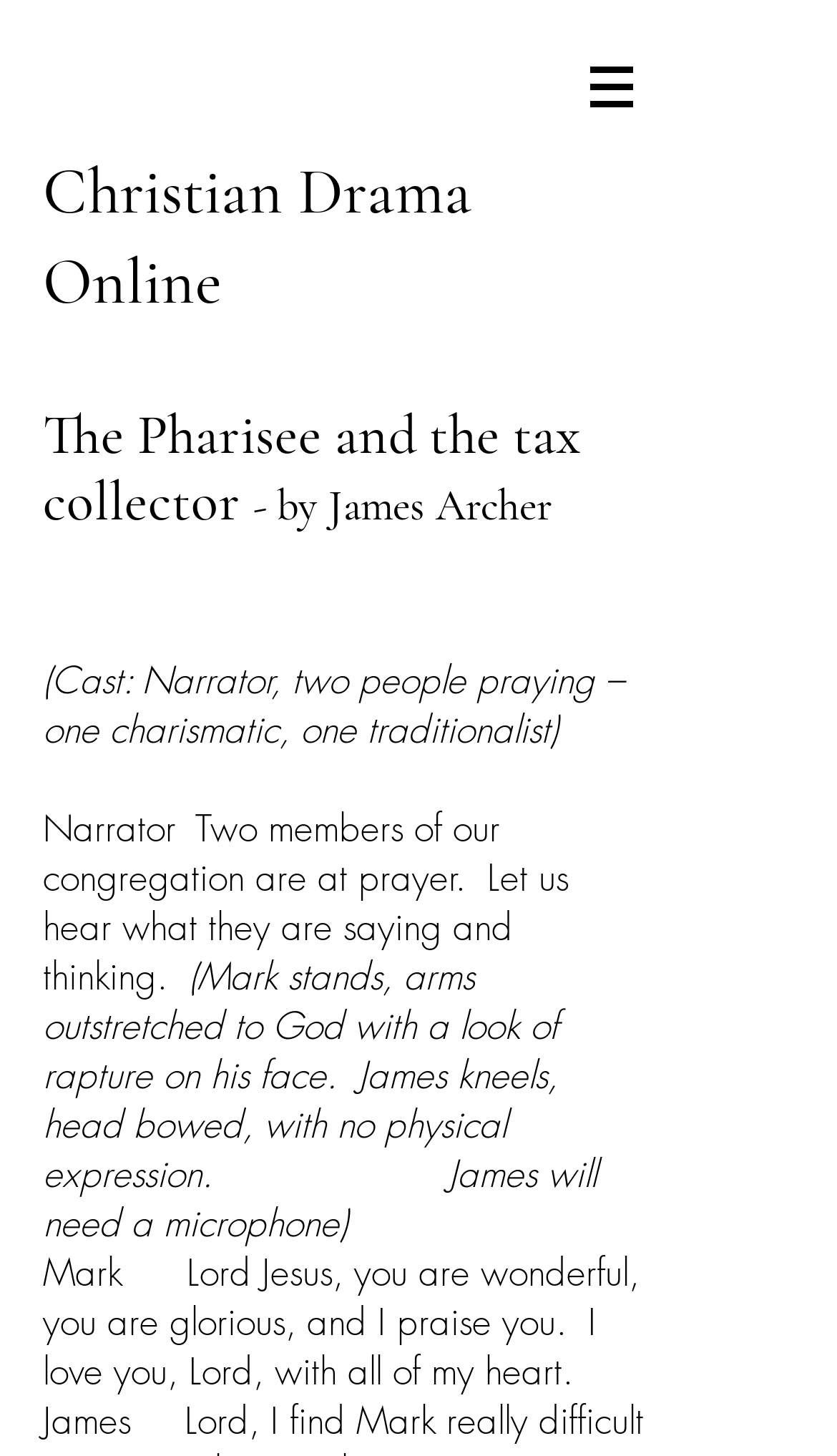Determine the bounding box for the UI element that matches this description: "Christian Drama".

[0.051, 0.105, 0.564, 0.159]